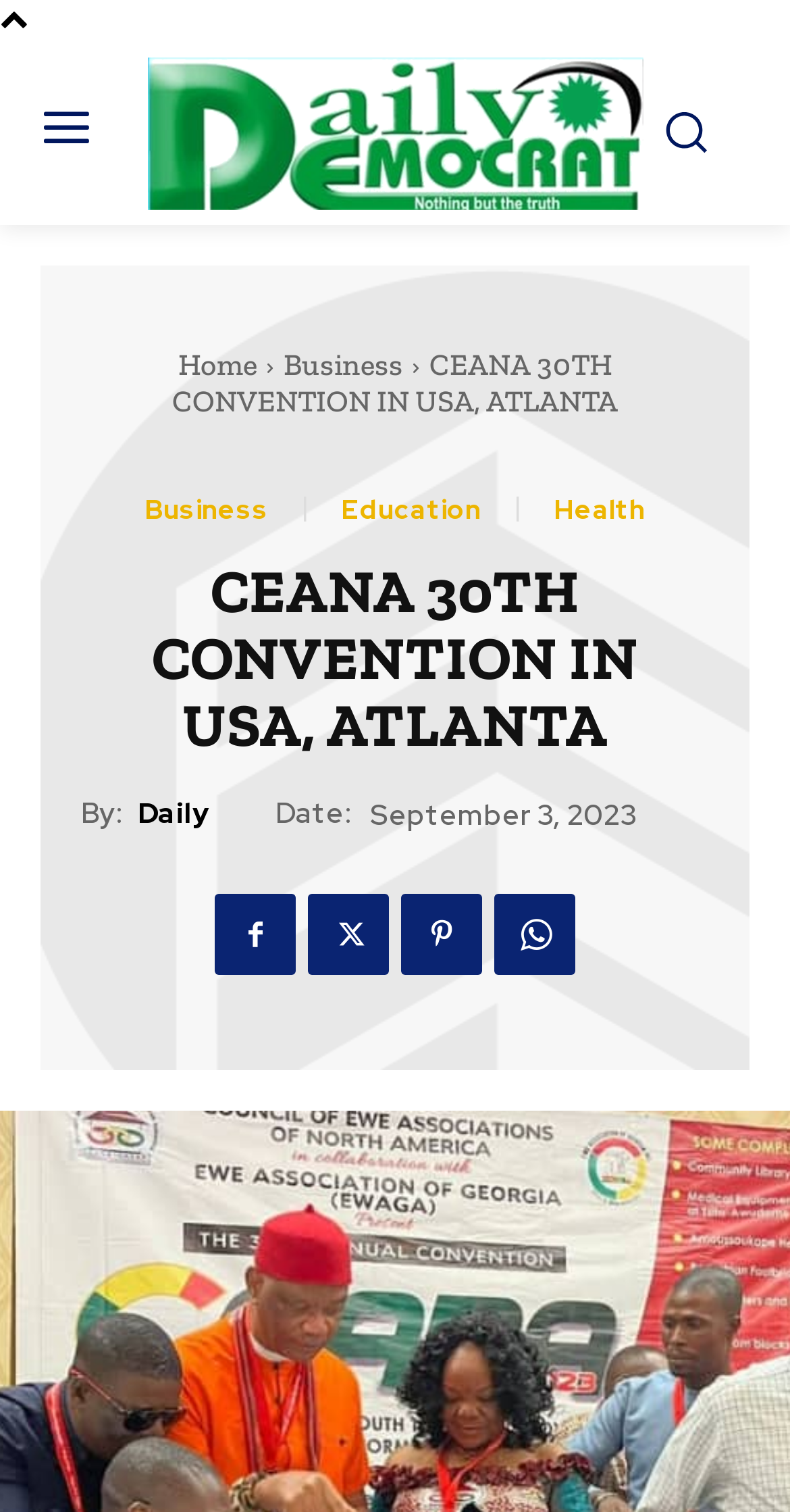How many social media links are there?
Please give a detailed and elaborate answer to the question.

There are four social media links located at the bottom of the webpage, which are represented by icons. These links are located horizontally and have similar bounding box coordinates, indicating they are on the same level.